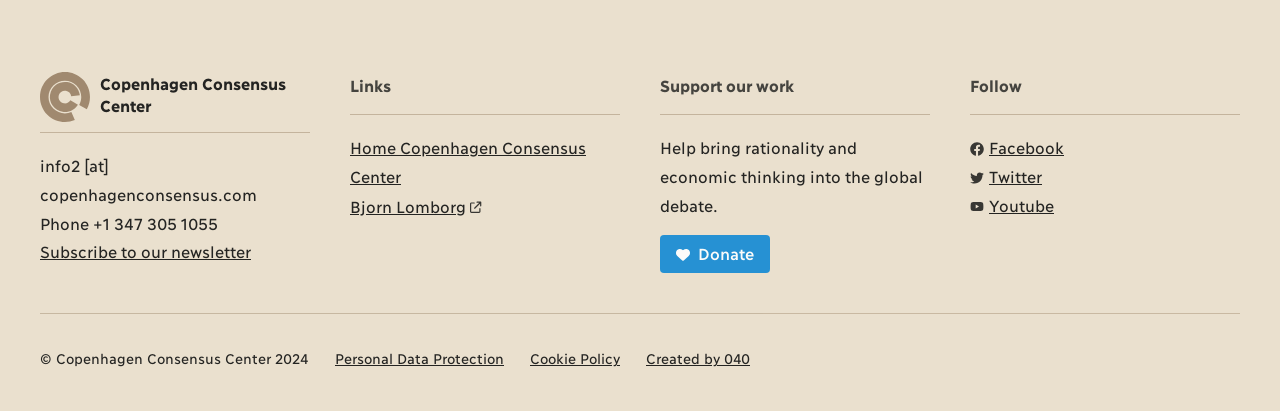Please identify the bounding box coordinates of the area that needs to be clicked to fulfill the following instruction: "Visit the home page."

[0.273, 0.333, 0.458, 0.45]